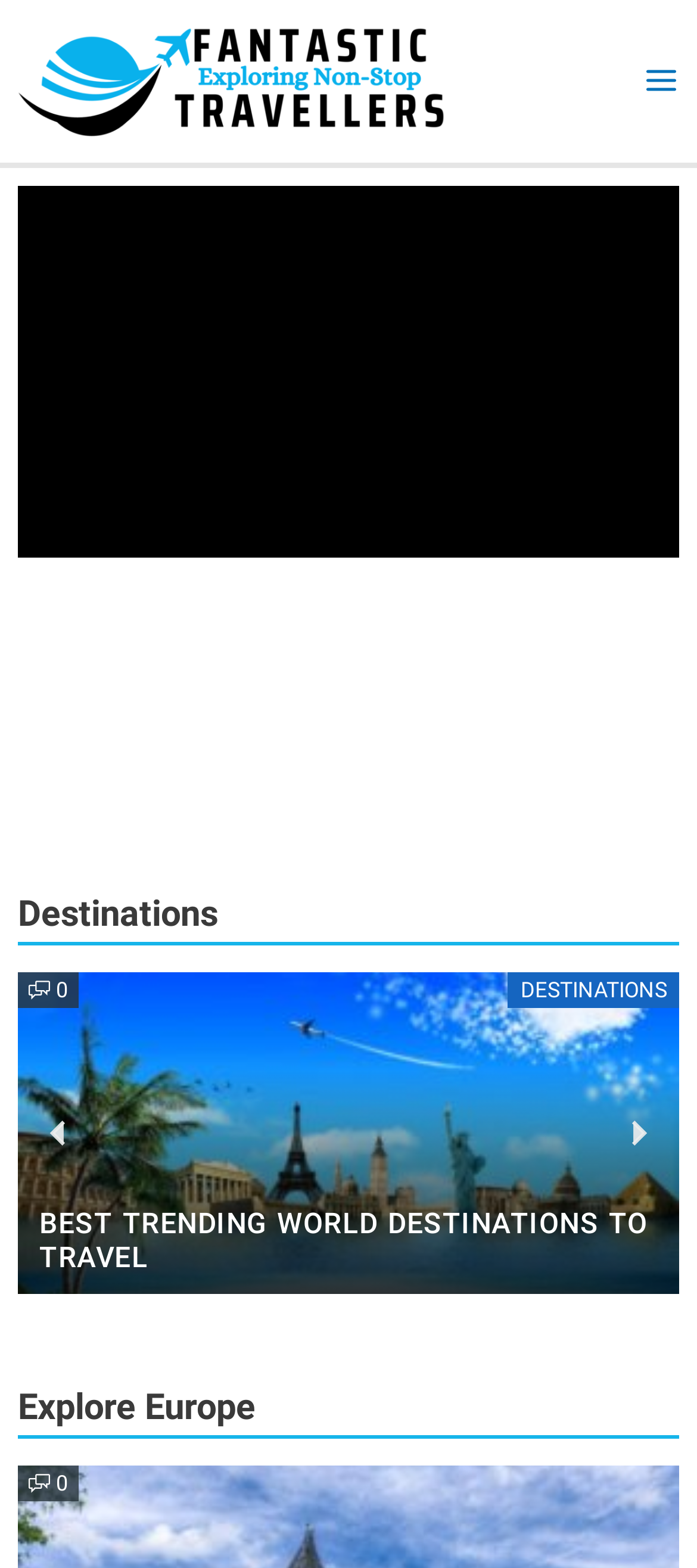Use a single word or phrase to answer the question:
What is the theme of the image at the bottom of the webpage?

World Destinations